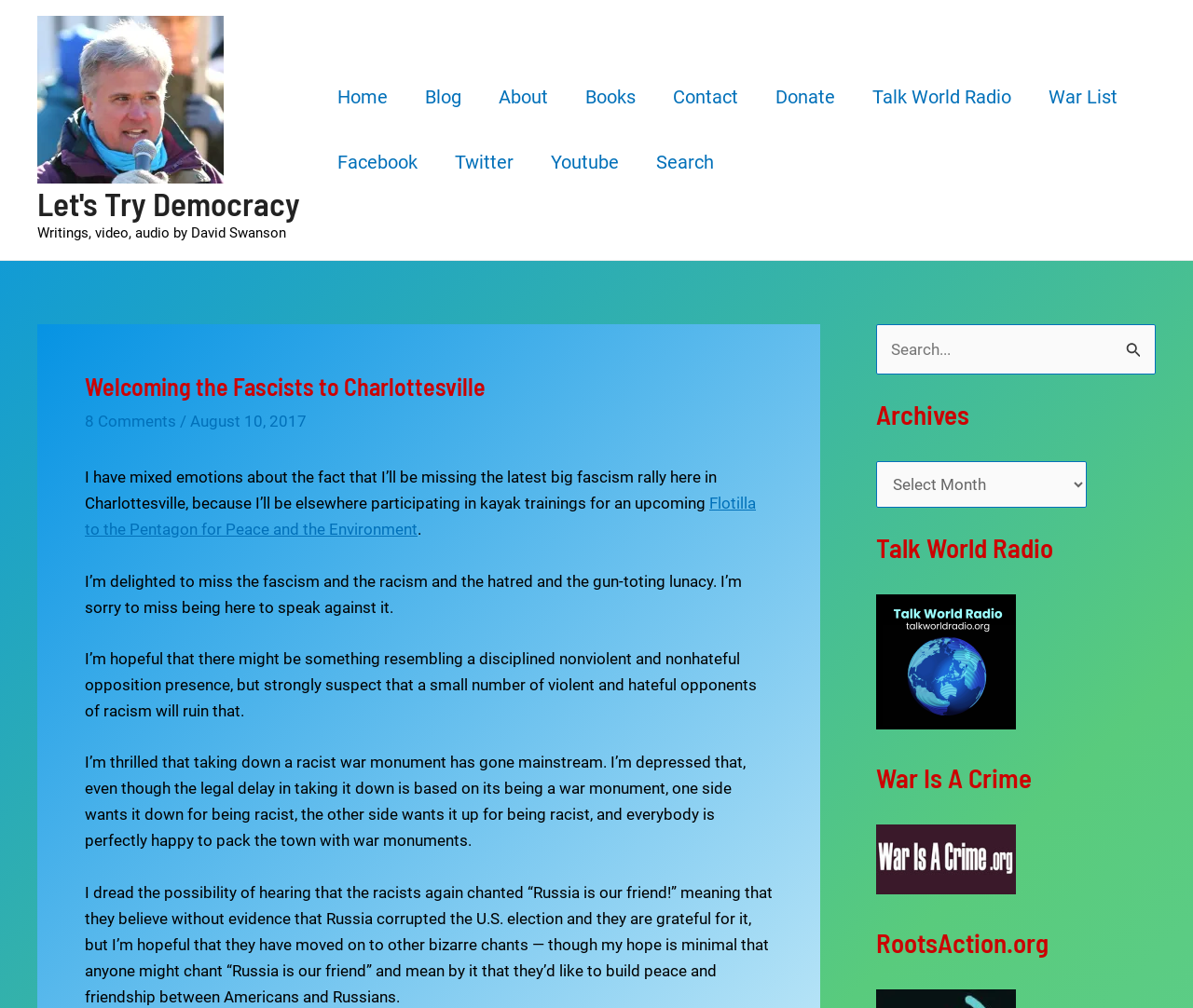Locate the bounding box coordinates of the clickable area to execute the instruction: "Listen to 'Talk World Radio'". Provide the coordinates as four float numbers between 0 and 1, represented as [left, top, right, bottom].

[0.734, 0.646, 0.852, 0.665]